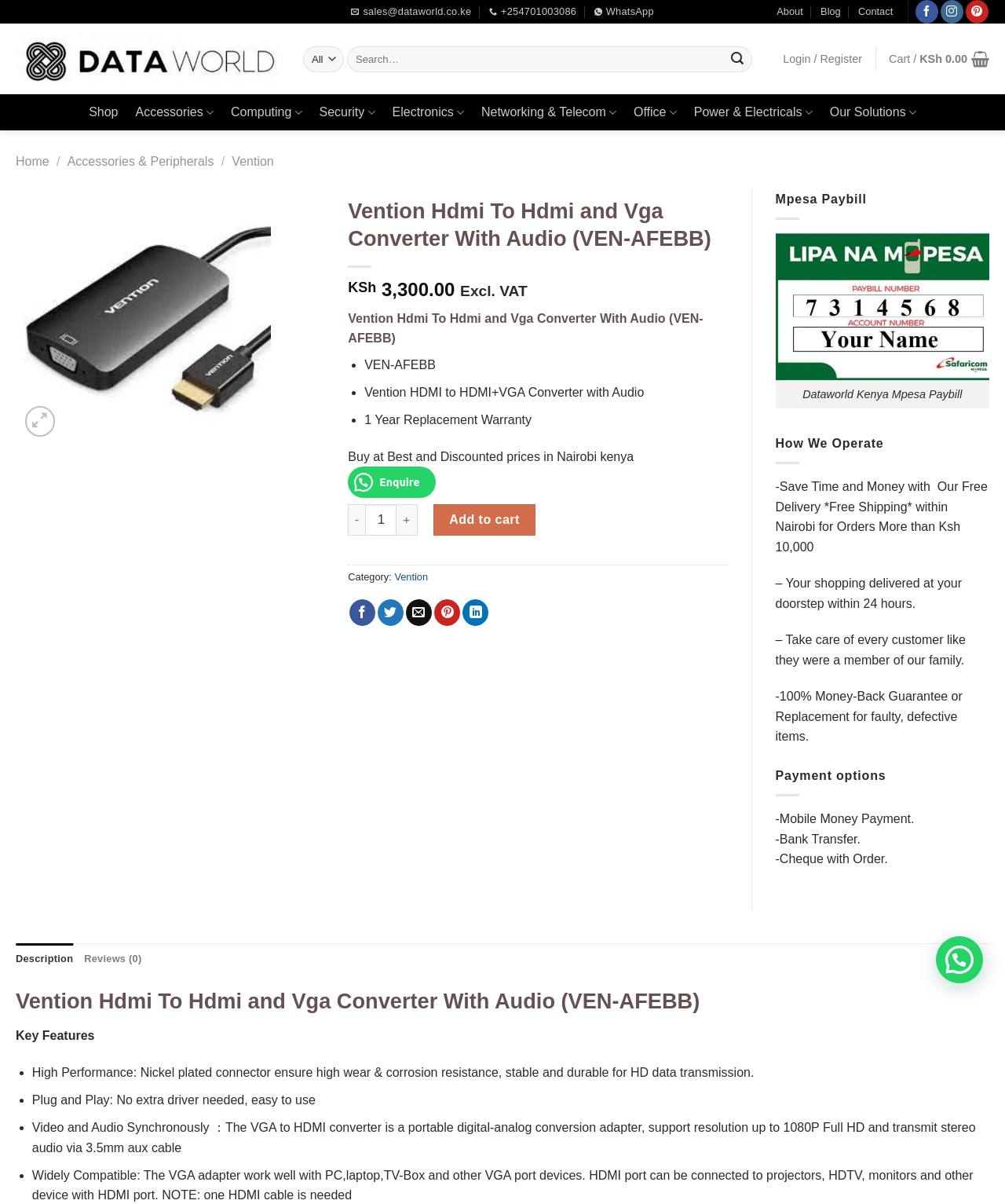What are the payment options?
Answer the question with as much detail as possible.

The payment options can be found in the 'Payment options' section at the bottom of the webpage, where it is stated as 'Mobile Money Payment', 'Bank Transfer', and 'Cheque with Order'.